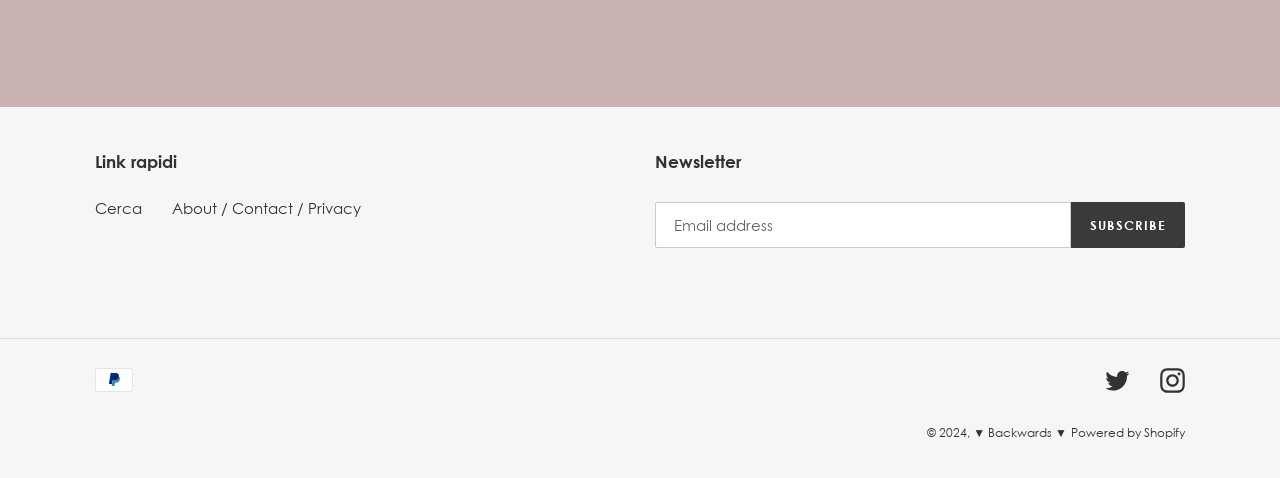Give a short answer to this question using one word or a phrase:
What is the payment method shown?

PayPal